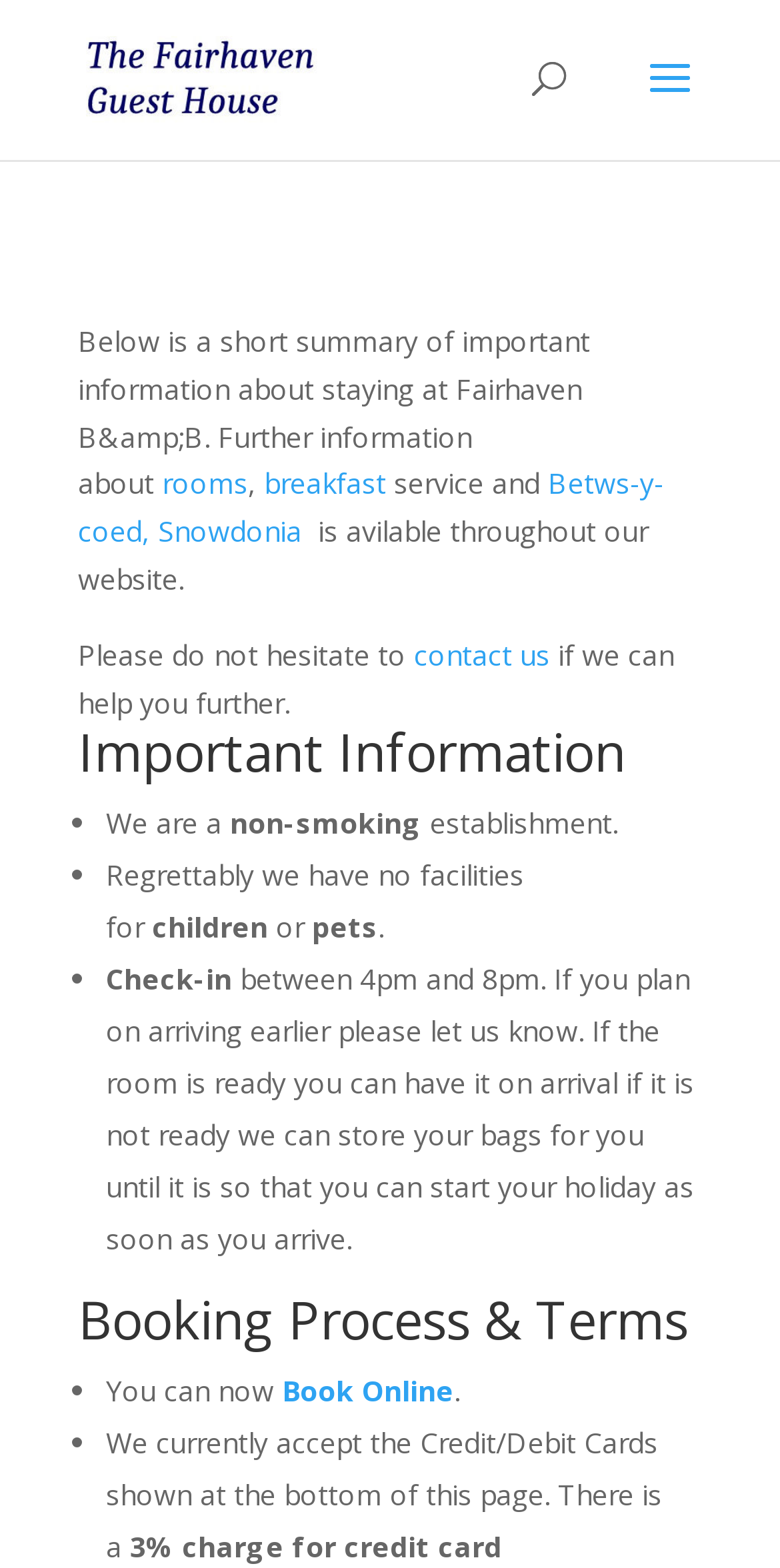Using the information in the image, could you please answer the following question in detail:
How can I book a room at Fairhaven?

The text 'You can now Book Online' under the 'Booking Process & Terms' heading suggests that one can book a room at Fairhaven online.